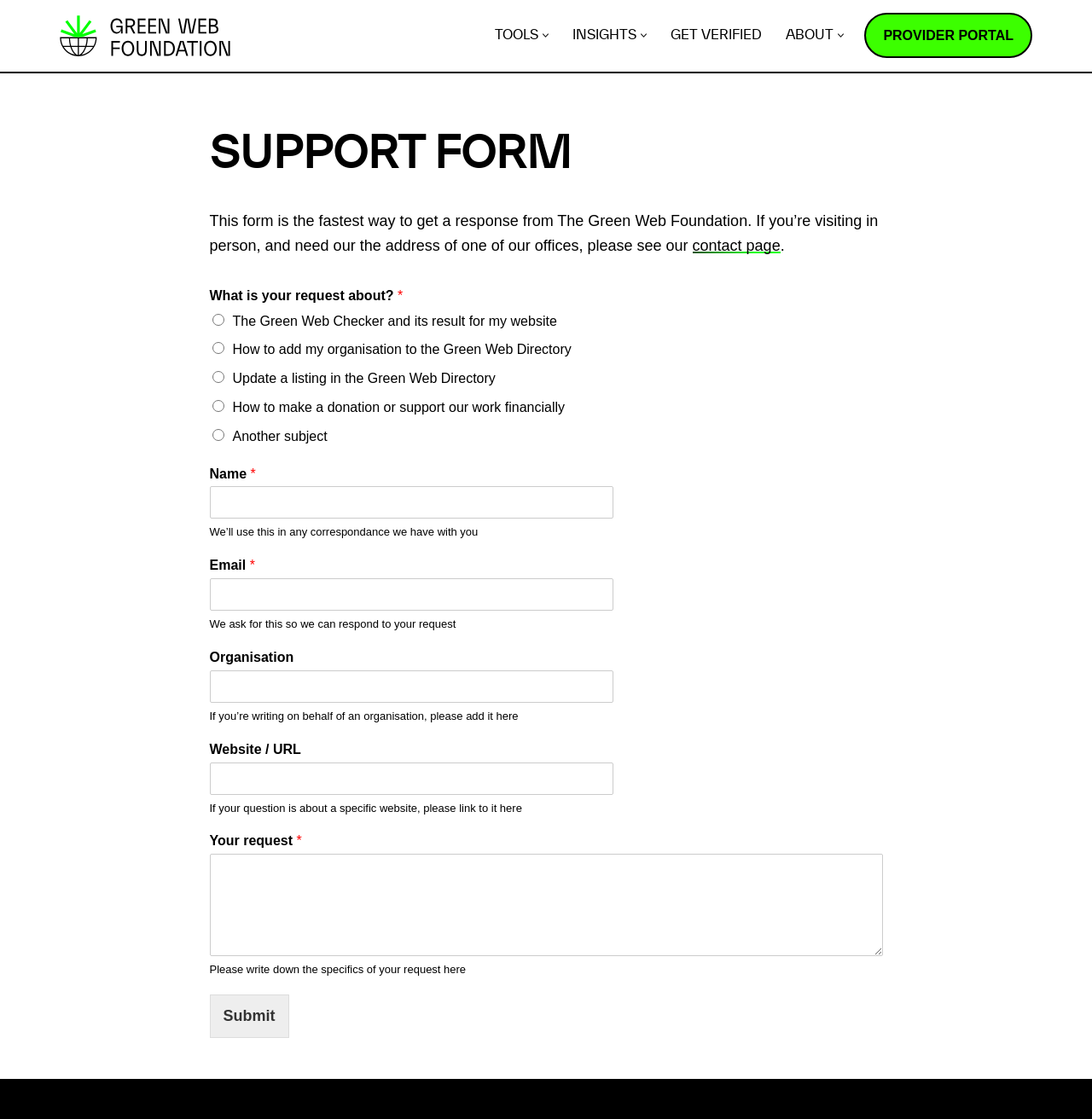What is the purpose of this form?
Look at the image and provide a detailed response to the question.

Based on the webpage content, this form is the fastest way to get a response from The Green Web Foundation, which implies that the purpose of this form is to facilitate communication with the foundation.